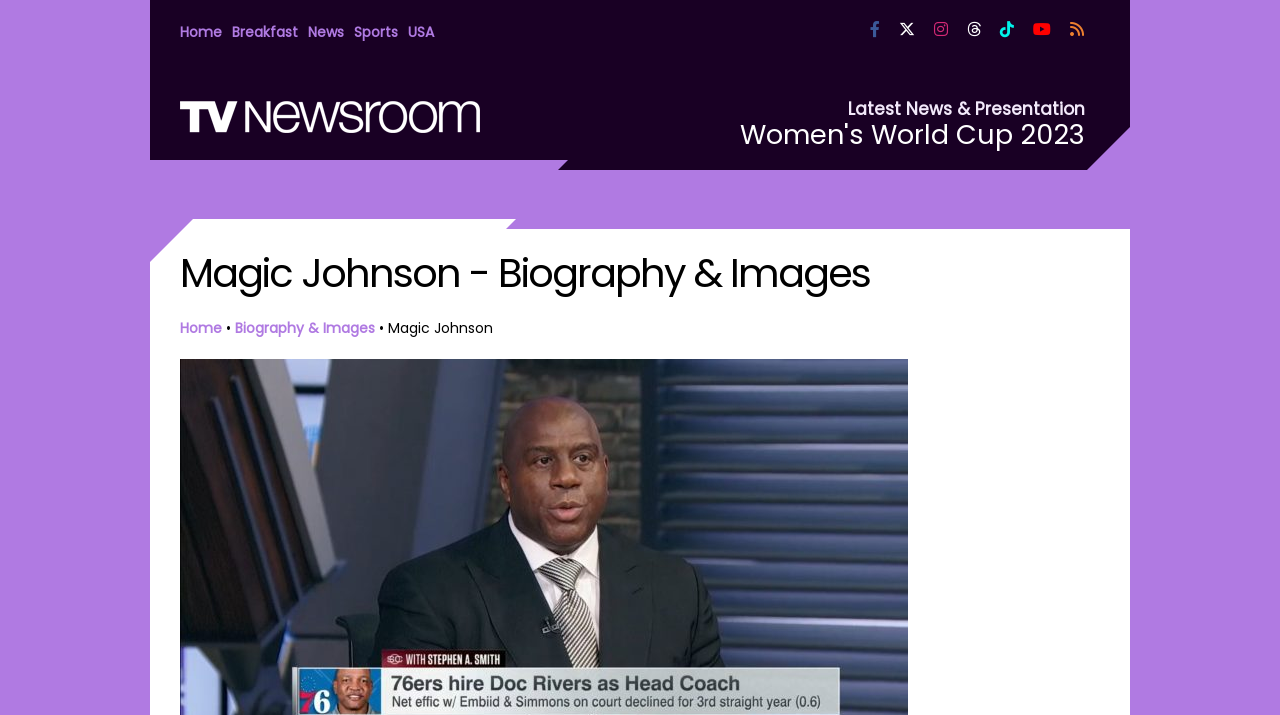Respond to the following question using a concise word or phrase: 
What is the name of the news section?

TV Newsroom